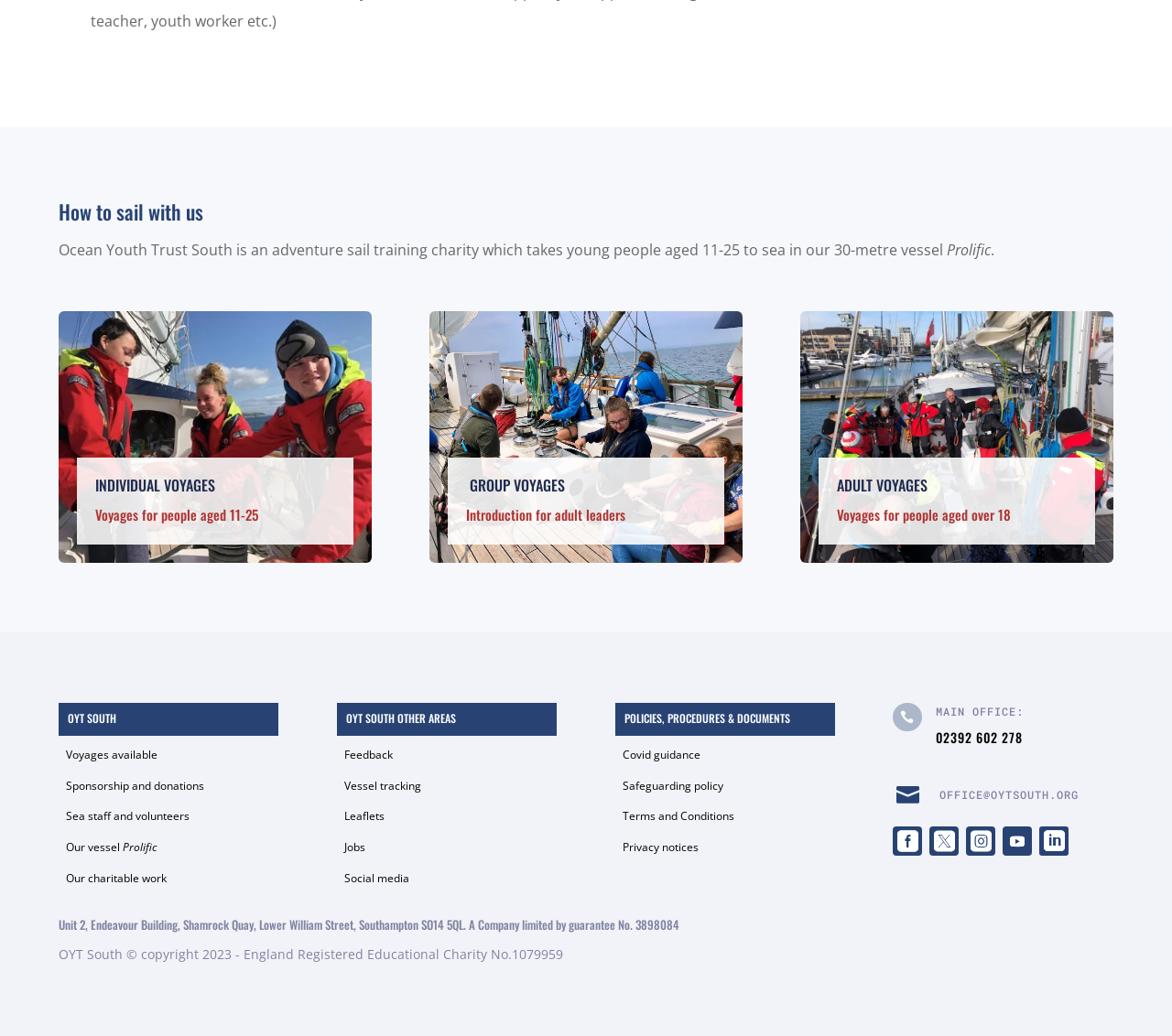Please analyze the image and provide a thorough answer to the question:
What is the charity number of OYT South?

The charity number of OYT South is mentioned in the StaticText element with the text 'OYT South © copyright 2023 - England Registered Educational Charity No.1079959'.